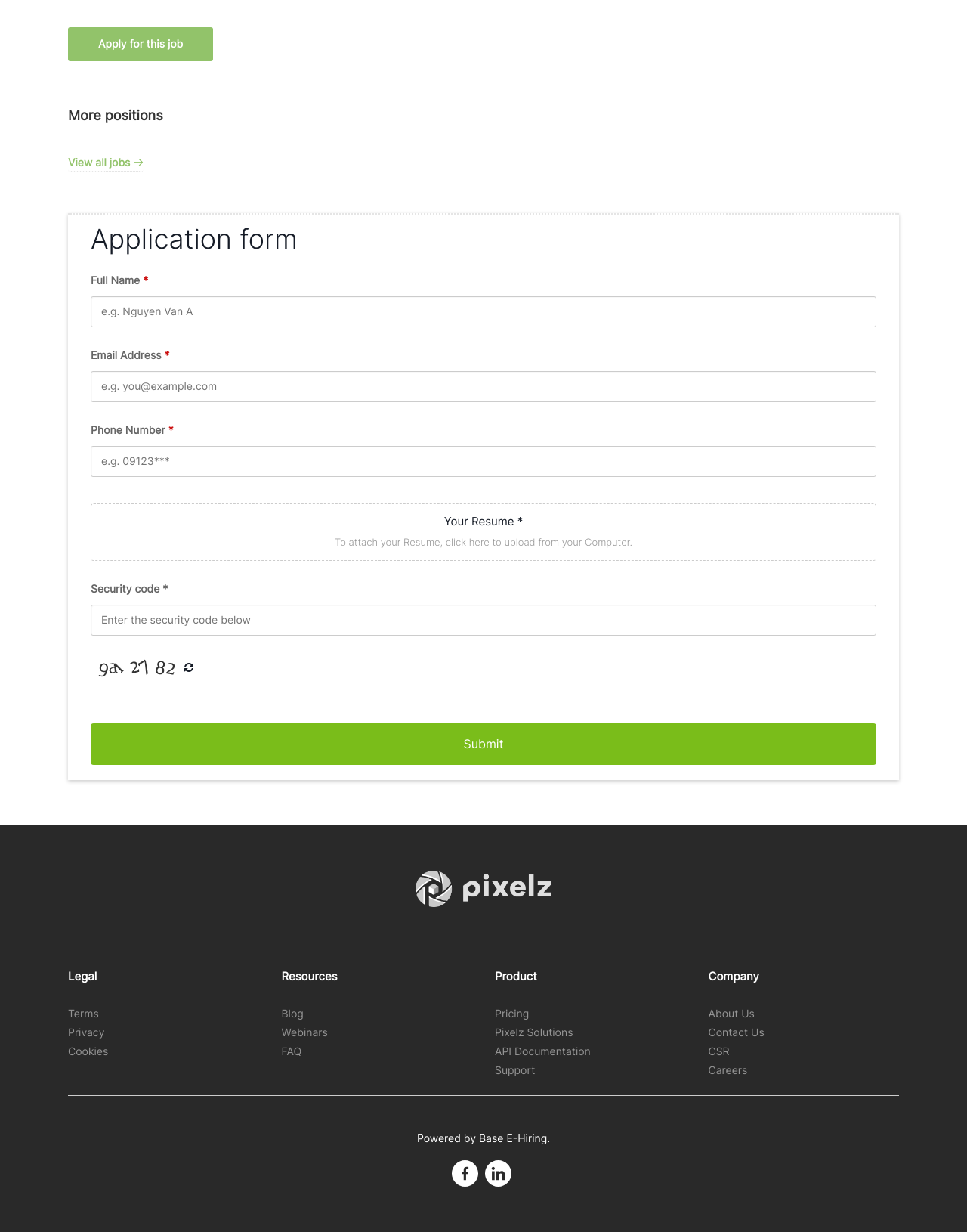Locate the bounding box of the UI element described by: "Pixelz Solutions" in the given webpage screenshot.

[0.512, 0.833, 0.593, 0.843]